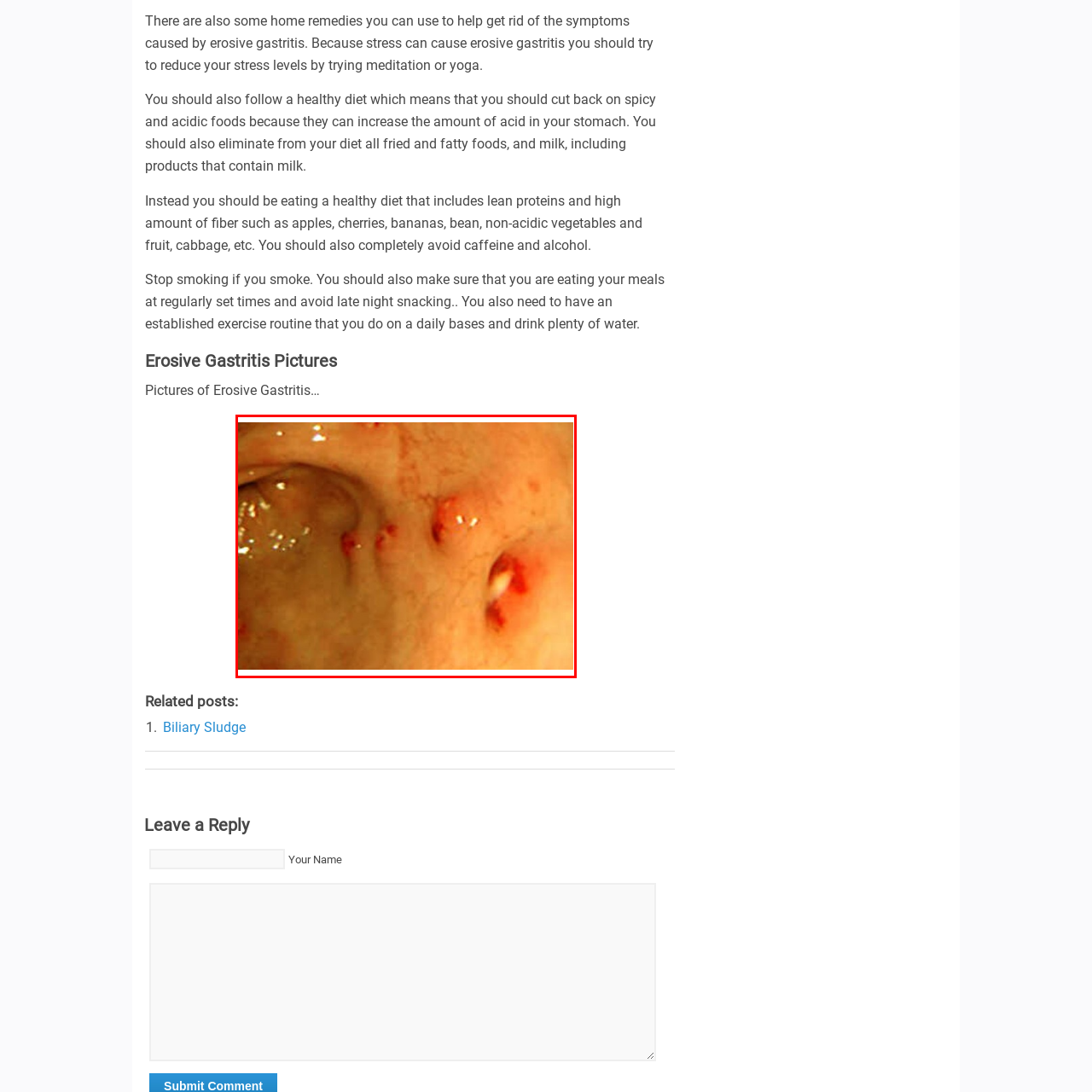What is the purpose of the accompanying text?
Examine the visual content inside the red box and reply with a single word or brief phrase that best answers the question.

To provide home remedies and lifestyle changes